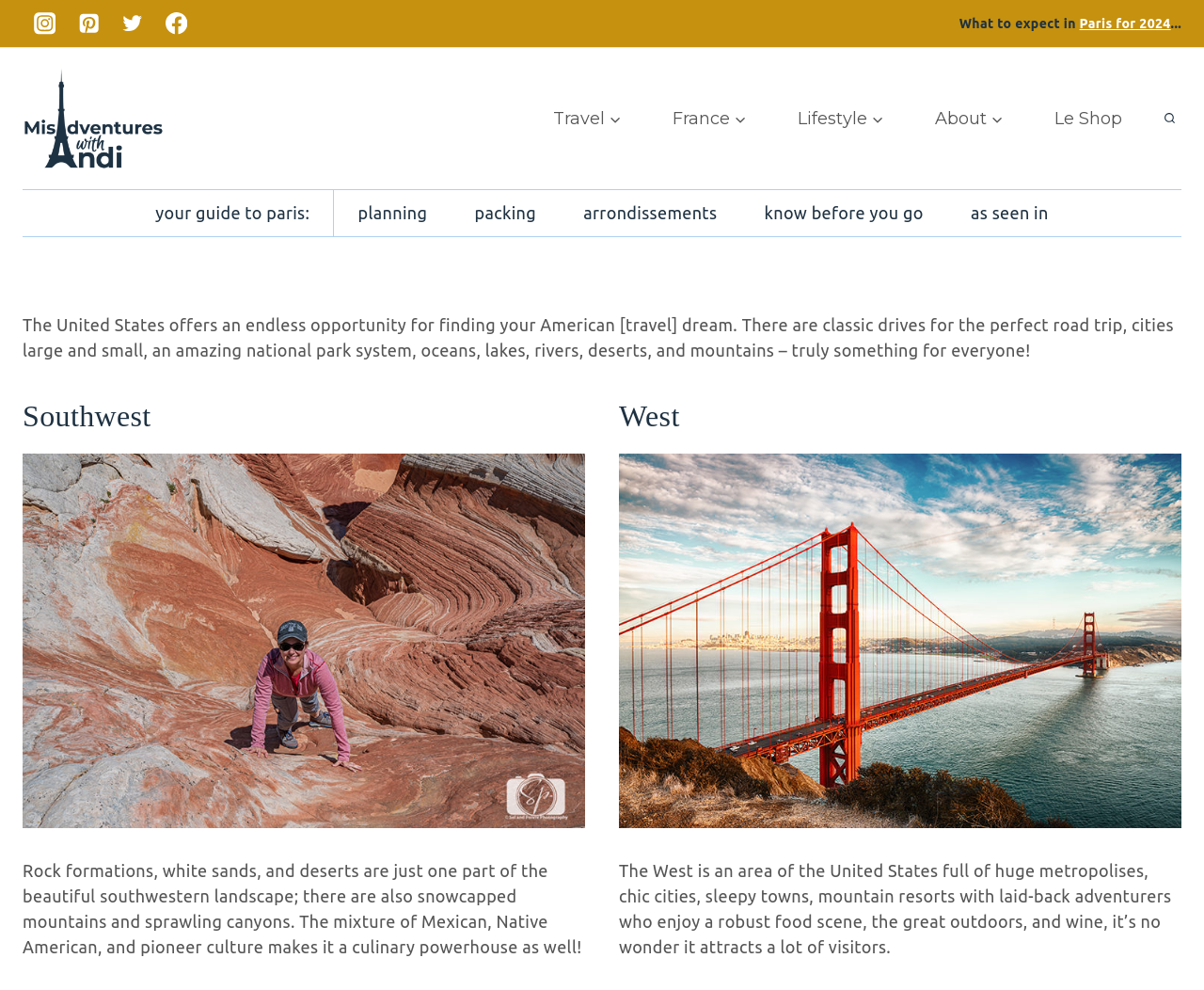Using the information in the image, give a detailed answer to the following question: What is the last link in the secondary navigation?

I looked at the secondary navigation section and found that the last link is 'as seen in', which is a link.